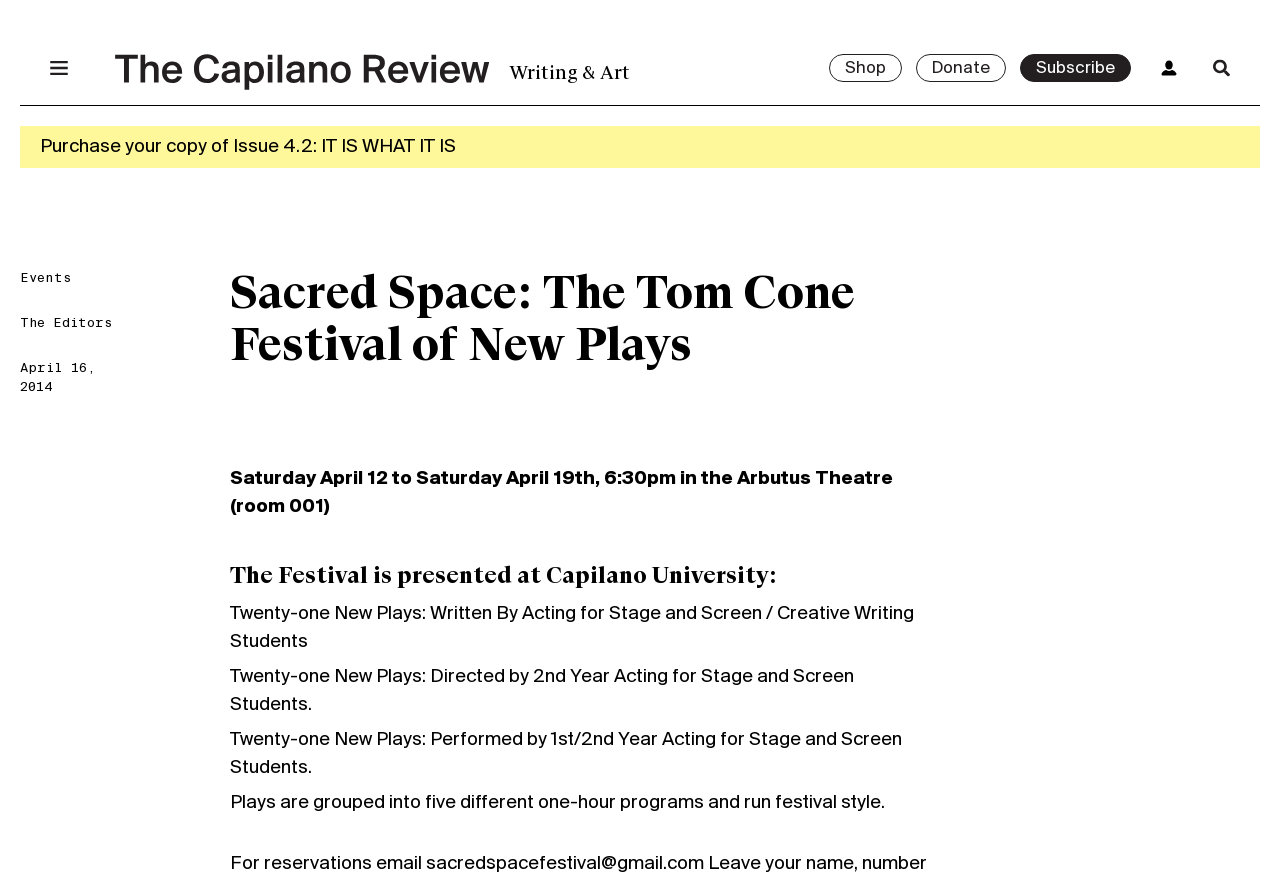Could you highlight the region that needs to be clicked to execute the instruction: "Visit the Shop"?

[0.648, 0.062, 0.705, 0.094]